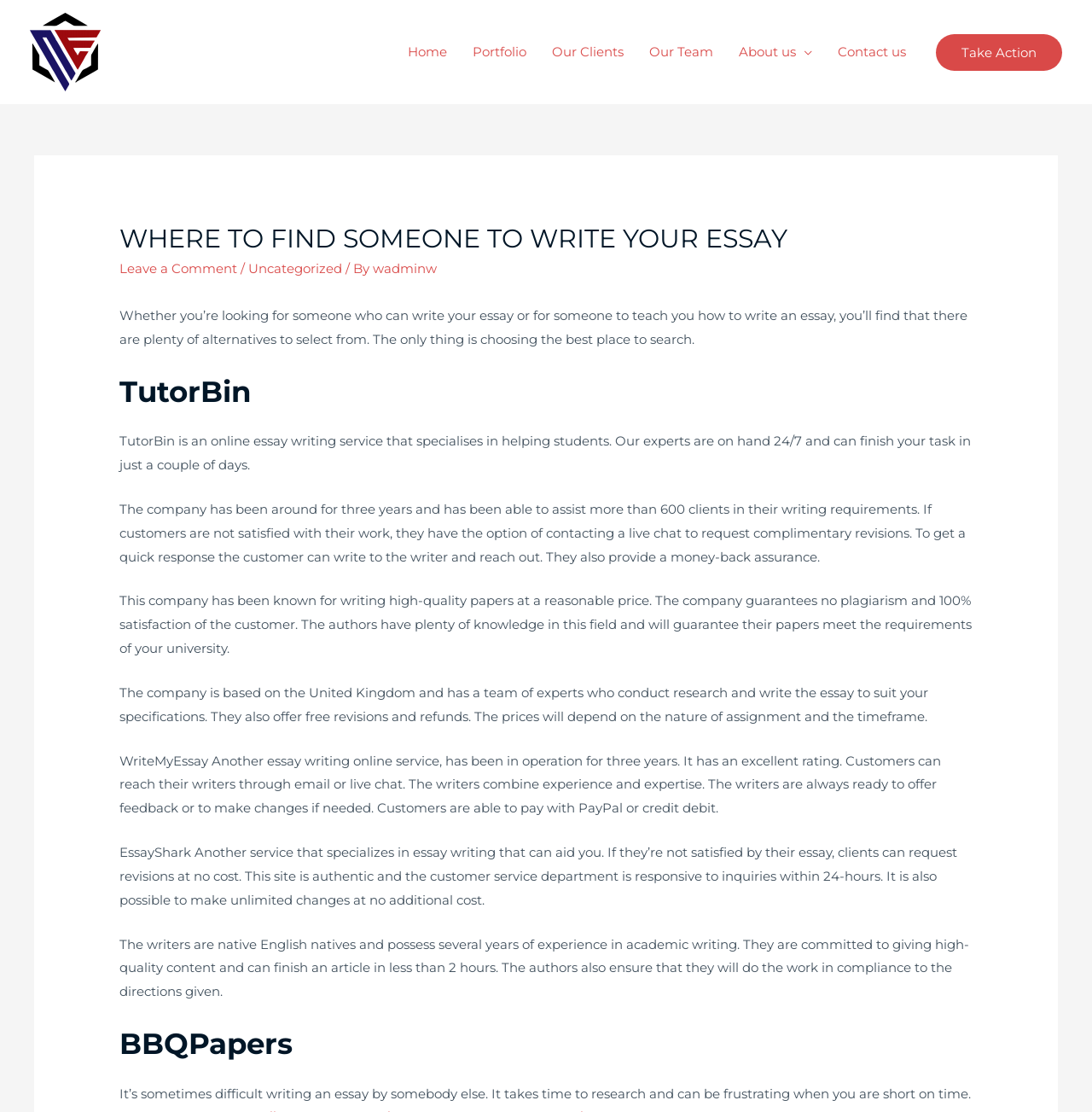Using the webpage screenshot, find the UI element described by Leave a Comment. Provide the bounding box coordinates in the format (top-left x, top-left y, bottom-right x, bottom-right y), ensuring all values are floating point numbers between 0 and 1.

[0.109, 0.234, 0.217, 0.249]